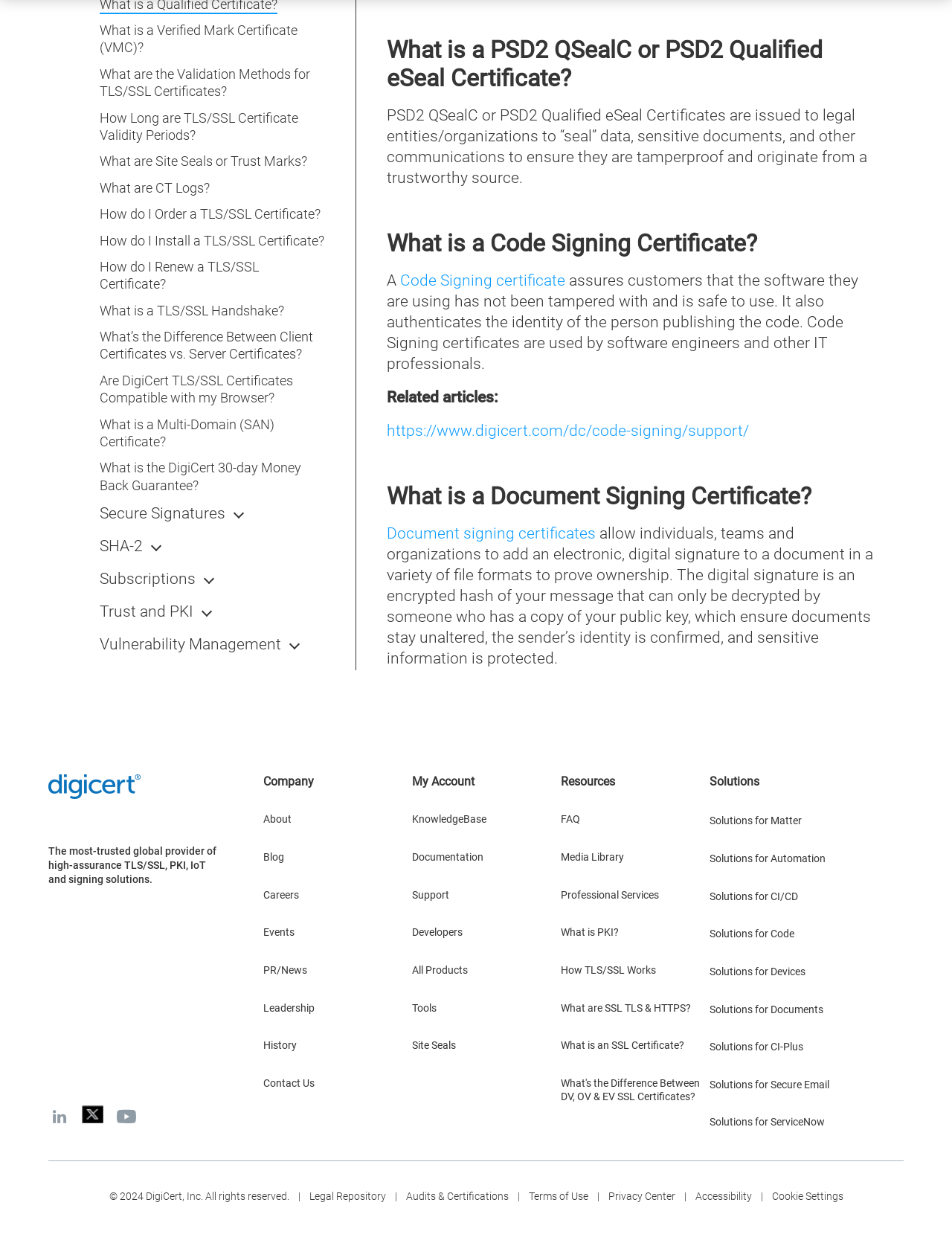Can you specify the bounding box coordinates for the region that should be clicked to fulfill this instruction: "Read about Code Signing certificates".

[0.42, 0.218, 0.593, 0.232]